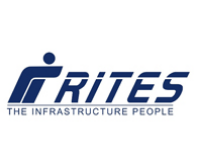Based on the image, please elaborate on the answer to the following question:
What sectors does RITES provide innovative solutions in?

The caption states that RITES provides innovative solutions in various sectors, including transport and connectivity, which indicates that these are the sectors where RITES offers its innovative solutions.